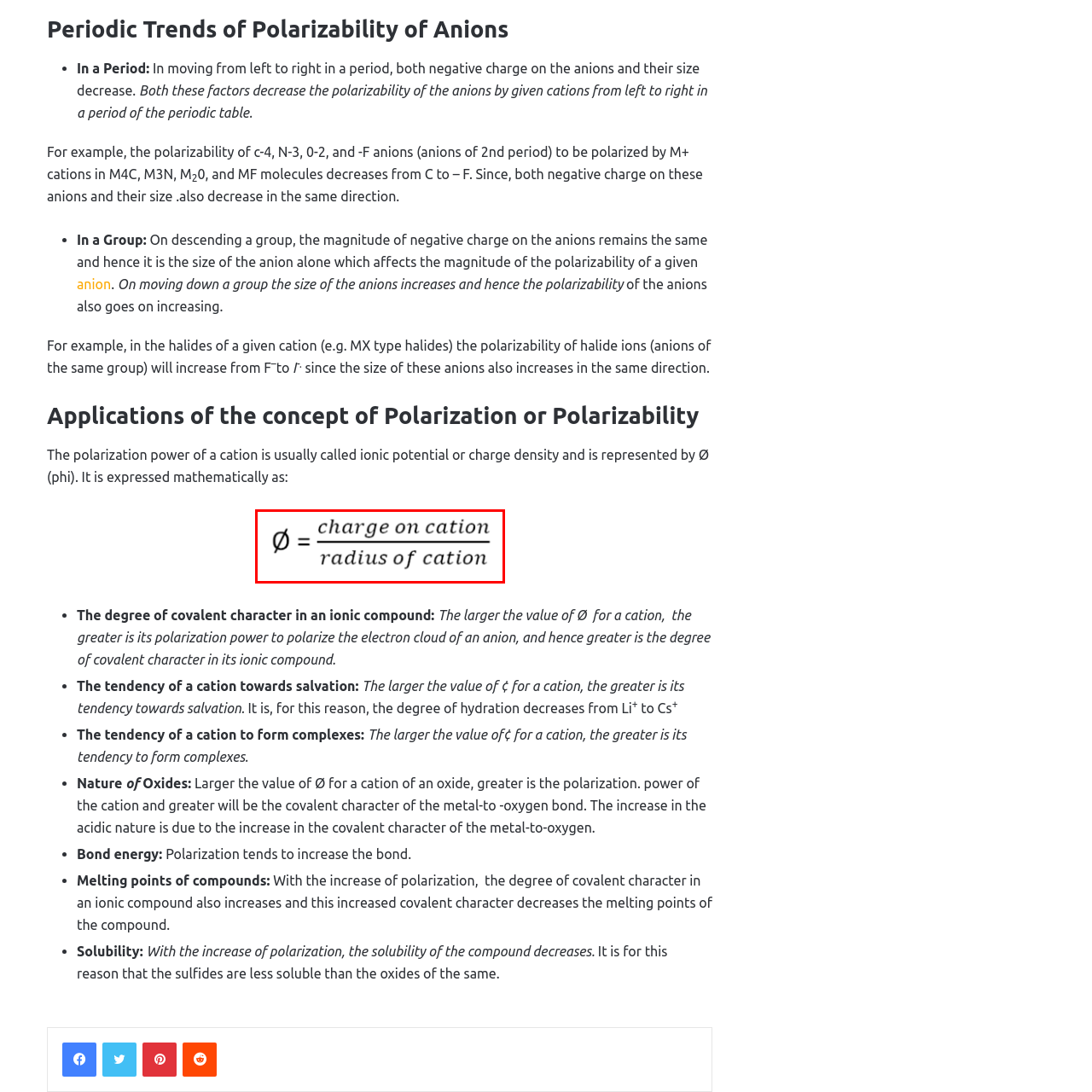Explain thoroughly what is happening in the image that is surrounded by the red box.

The image depicts the mathematical representation of ionic potential, denoted by the Greek letter φ (phi). This formula illustrates the relationship between the charge on a cation and its radius, expressed as:

\[
φ = \frac{\text{charge on cation}}{\text{radius of cation}}
\]

This equation is fundamental in understanding the polarization power of a cation, which is critical in assessing the degree of covalent character in ionic compounds. As the value of φ increases, it indicates a greater tendency of the cation to polarize the electron cloud of a neighboring anion, thereby influencing properties such as bond strength and solubility in compounds. The visual representation highlights the importance of both the charge and size of the cation in determining its polarization capability.